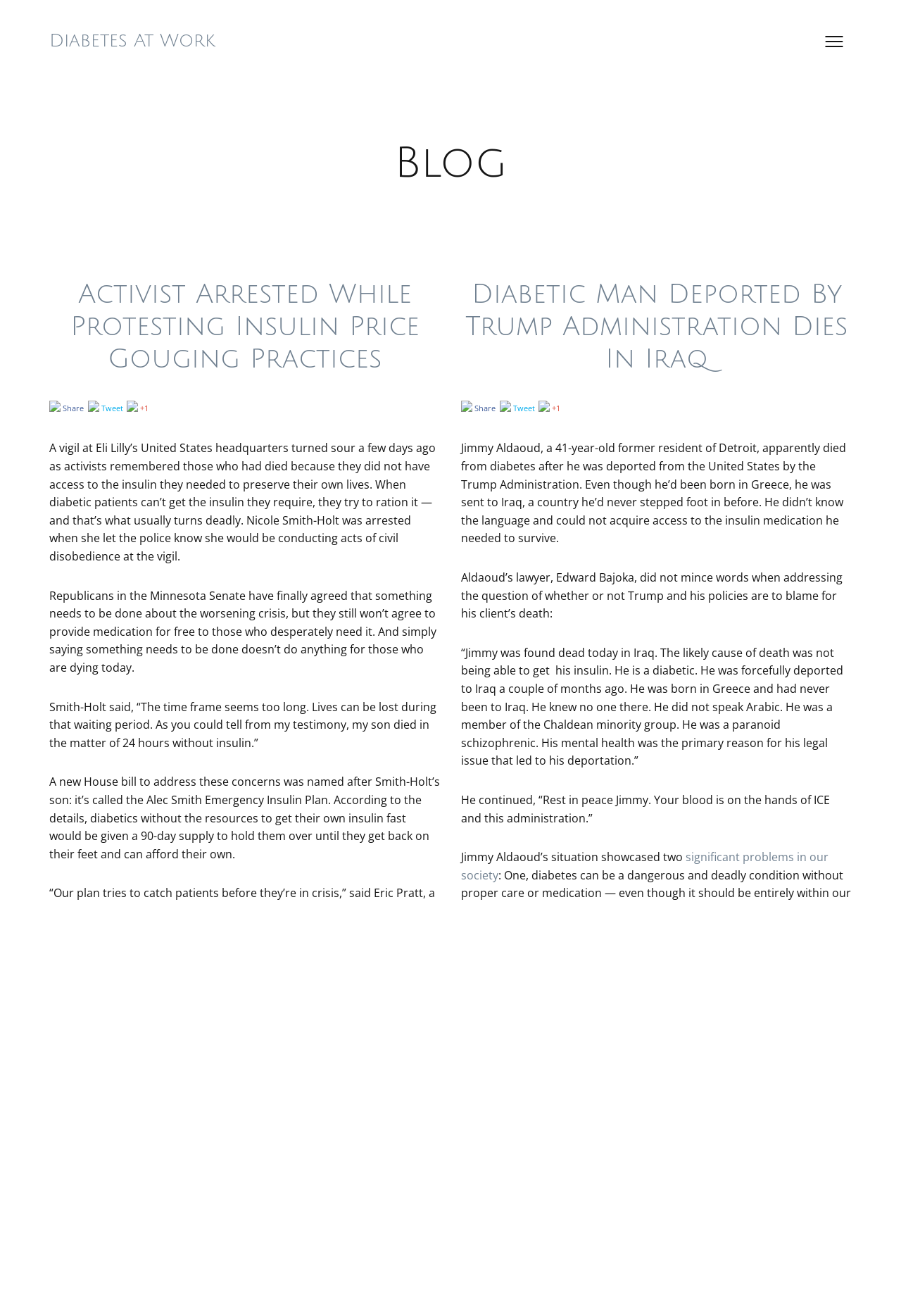Identify the first-level heading on the webpage and generate its text content.

Diabetes At Work